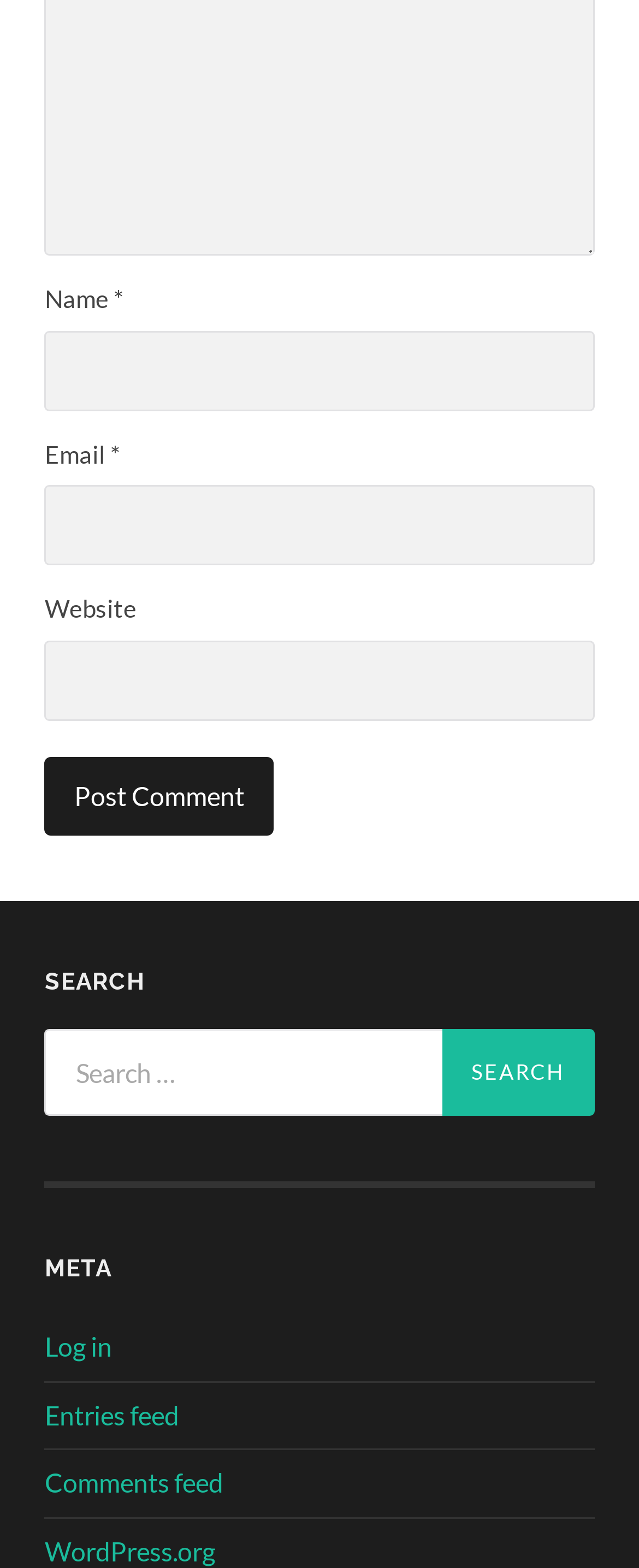How many links are available under the 'META' heading?
From the details in the image, provide a complete and detailed answer to the question.

Under the 'META' heading, there are four links: 'Log in', 'Entries feed', 'Comments feed', and 'WordPress.org'.